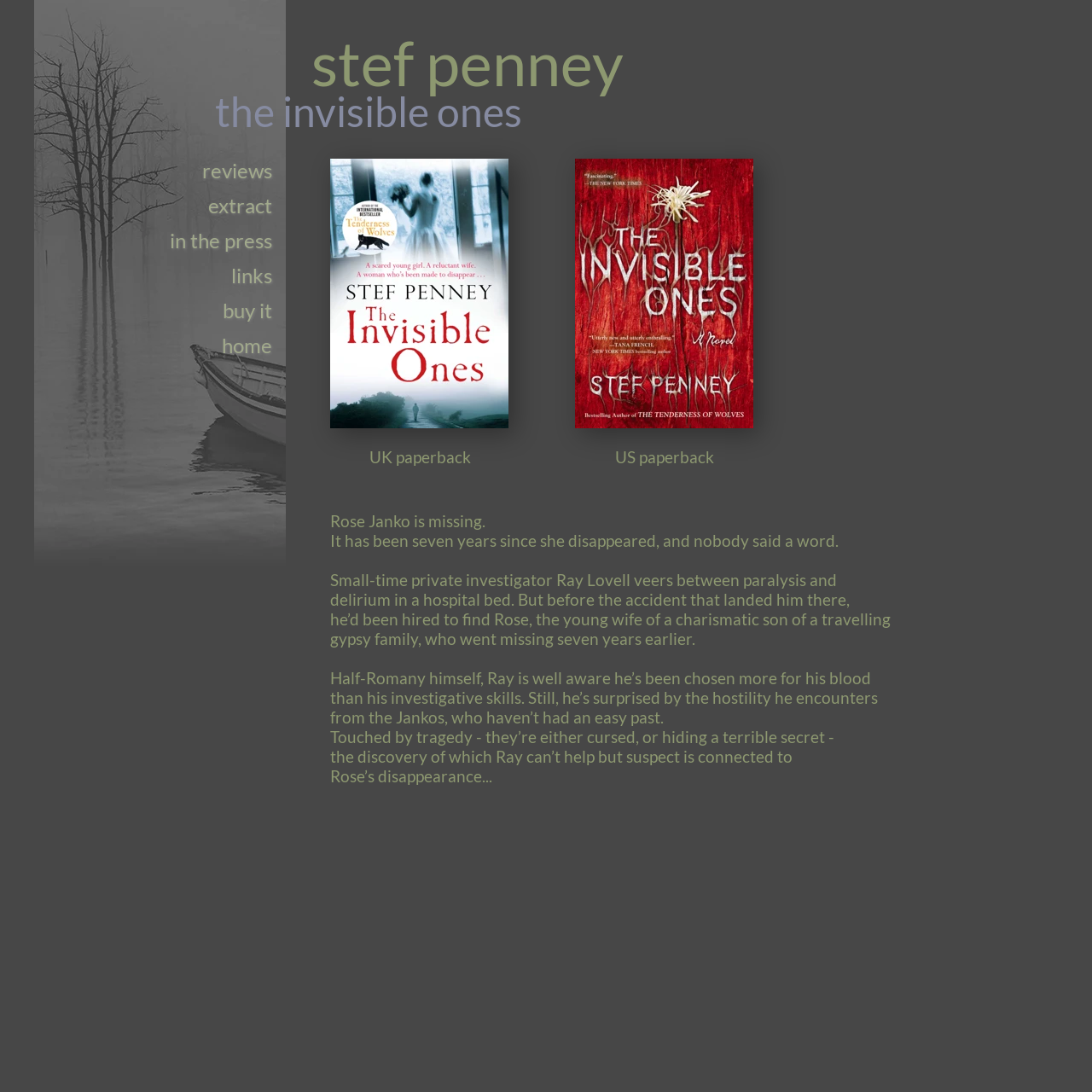How many images are on the page?
Answer the question with a detailed explanation, including all necessary information.

There are three image elements on the page, located at coordinates [0.031, 0.0, 0.262, 0.52], [0.302, 0.145, 0.466, 0.392], and [0.527, 0.145, 0.69, 0.392].